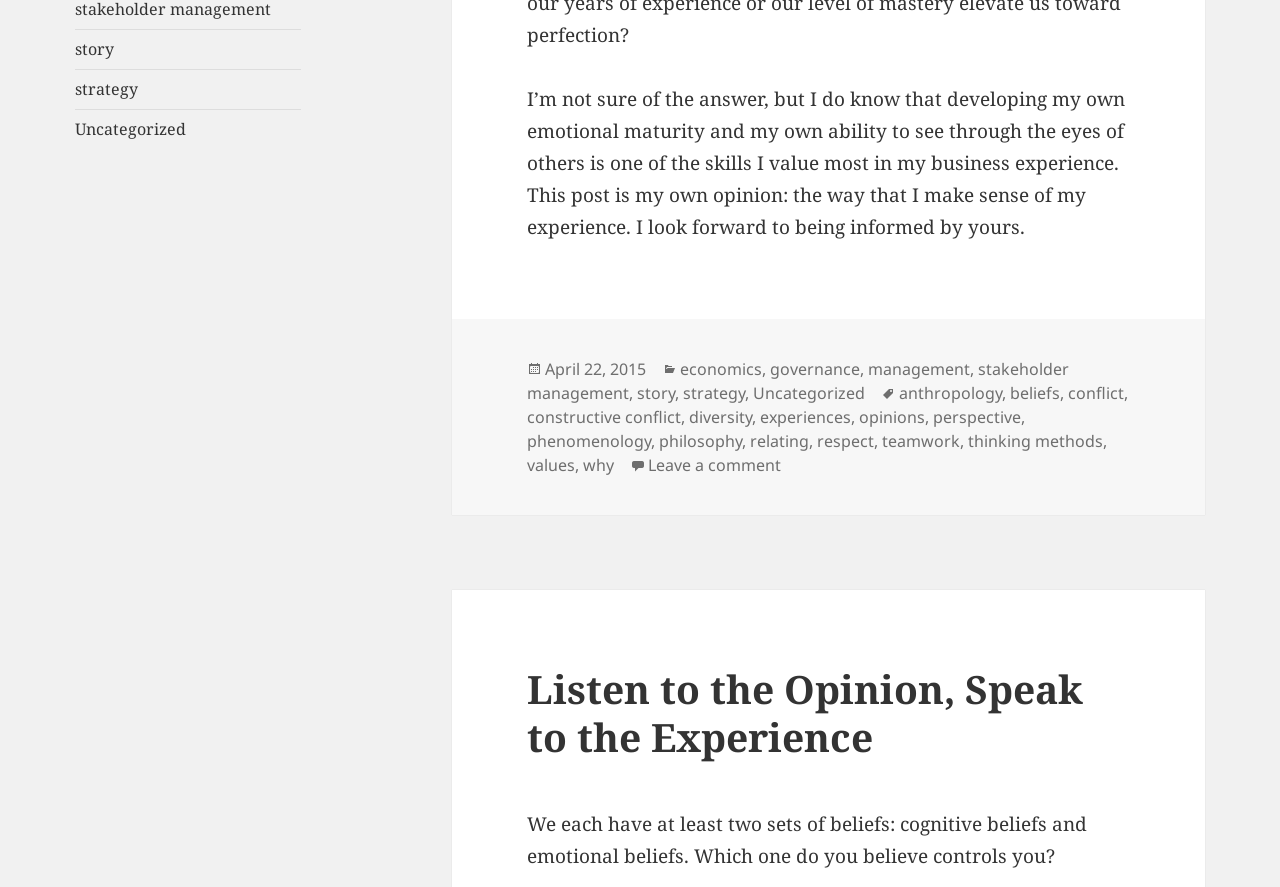Identify the bounding box coordinates of the region that should be clicked to execute the following instruction: "Click on the link to read more about strategy".

[0.059, 0.088, 0.108, 0.113]